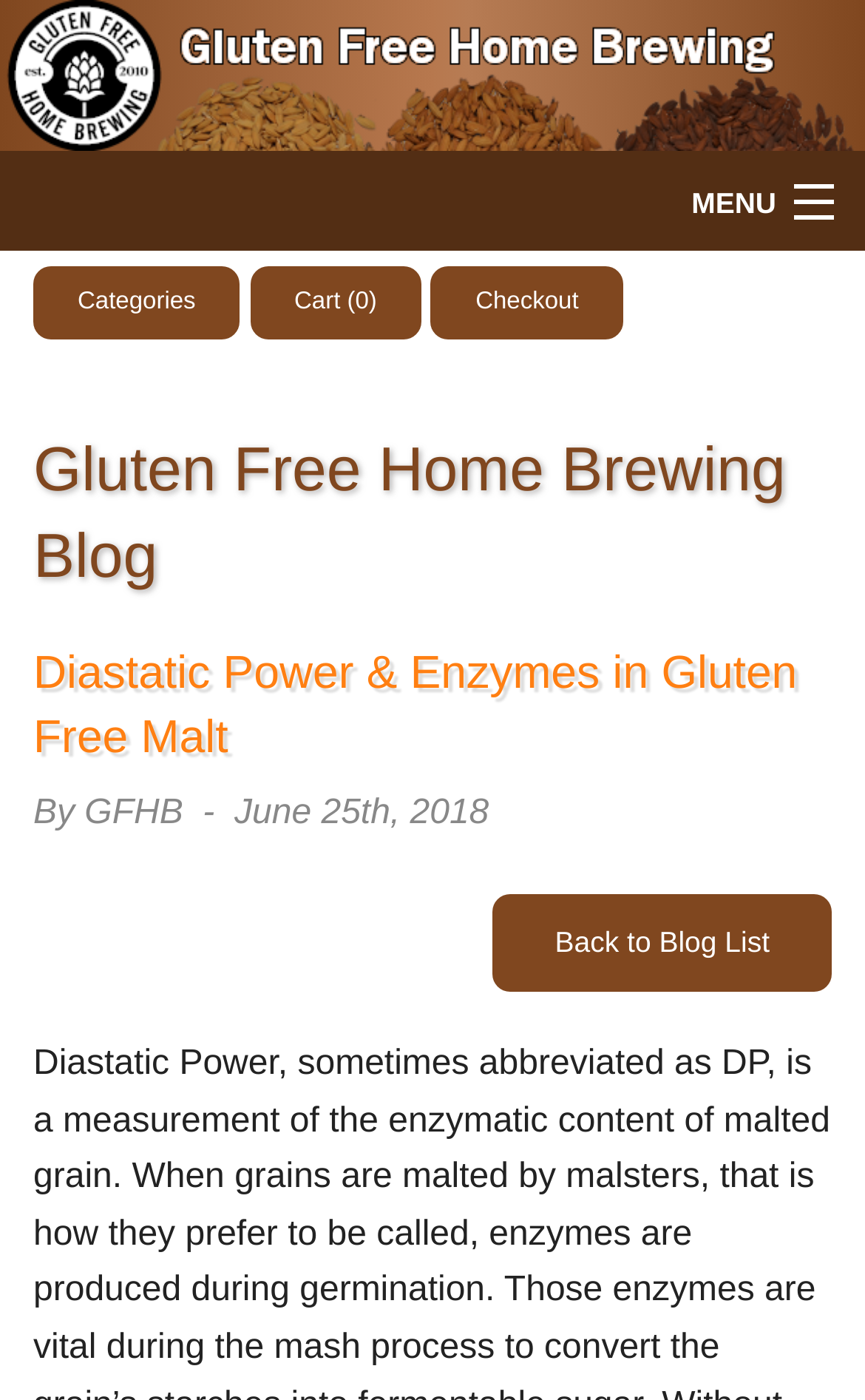Please identify the bounding box coordinates of the region to click in order to complete the task: "read about being a speaker". The coordinates must be four float numbers between 0 and 1, specified as [left, top, right, bottom].

None